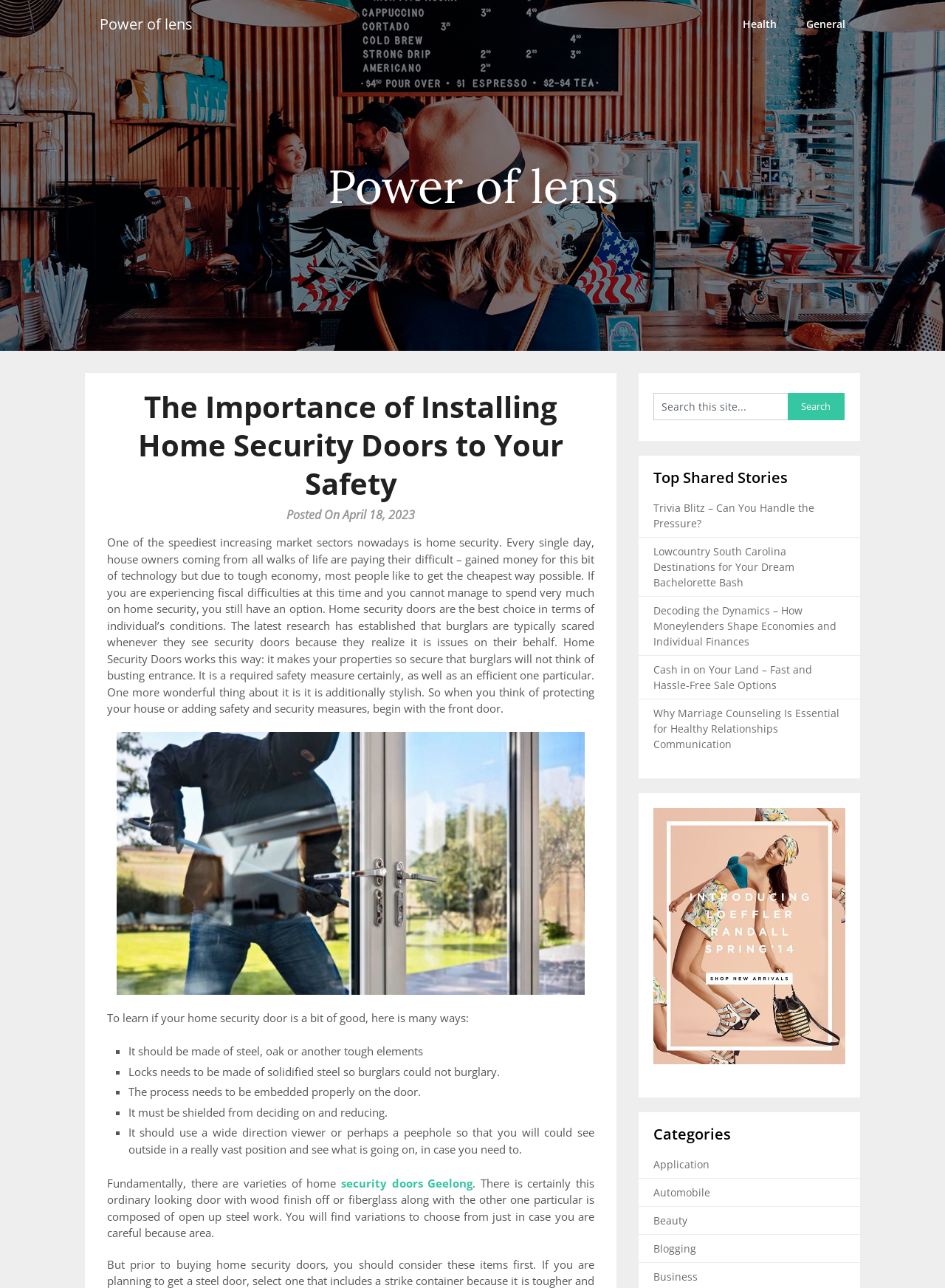Please mark the clickable region by giving the bounding box coordinates needed to complete this instruction: "Read the 'Top Shared Stories'".

[0.691, 0.365, 0.895, 0.377]